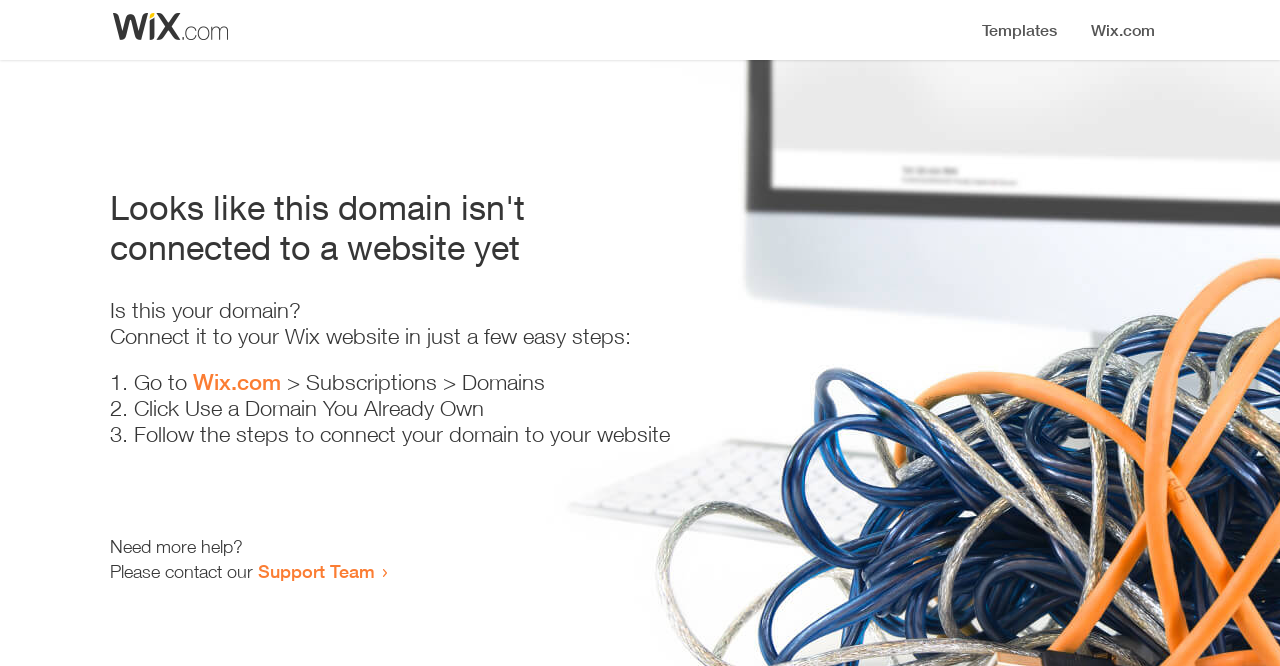Predict the bounding box for the UI component with the following description: "Support Team".

[0.202, 0.841, 0.293, 0.874]